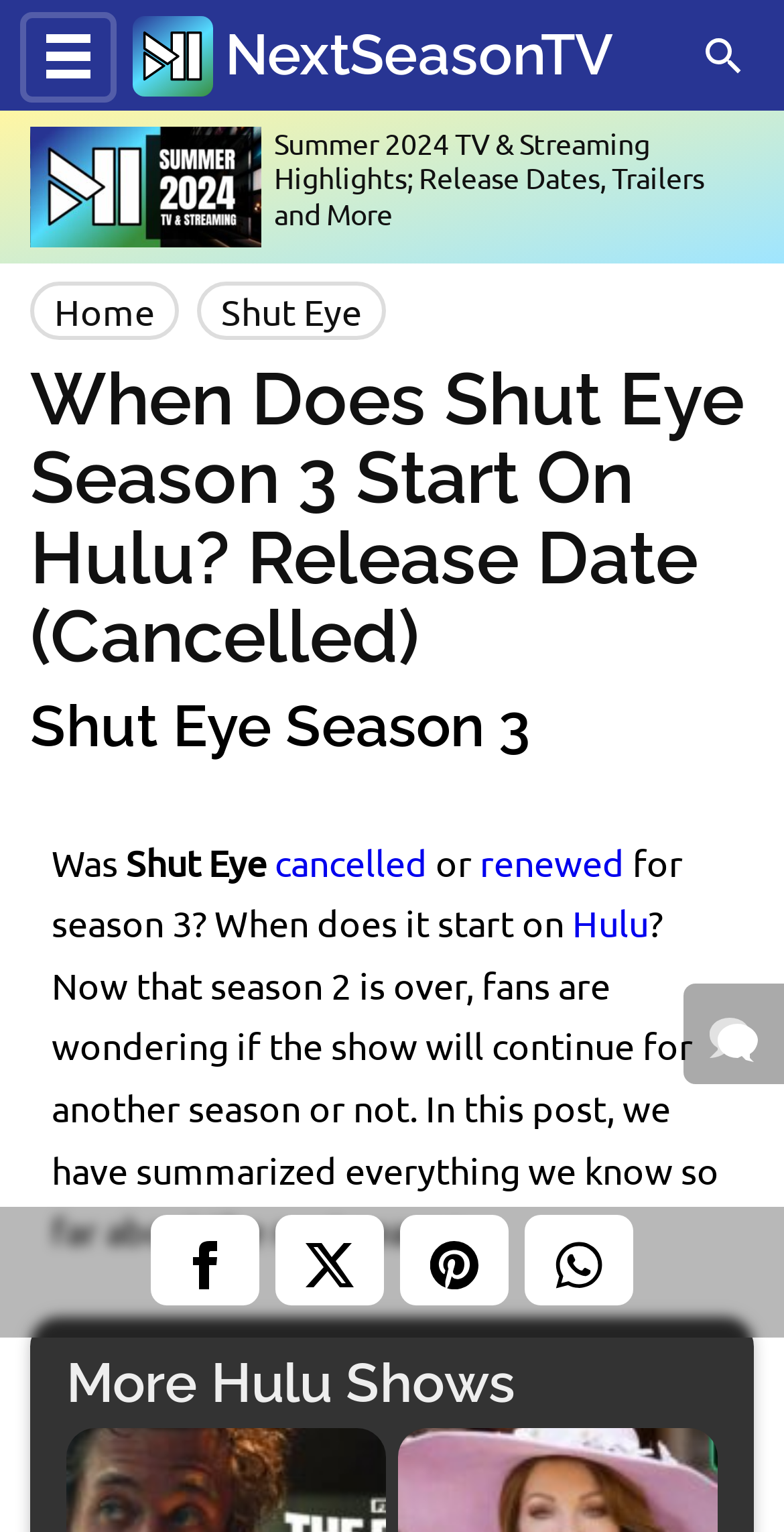Locate the bounding box coordinates of the element that needs to be clicked to carry out the instruction: "Share on social media". The coordinates should be given as four float numbers ranging from 0 to 1, i.e., [left, top, right, bottom].

[0.192, 0.793, 0.331, 0.852]